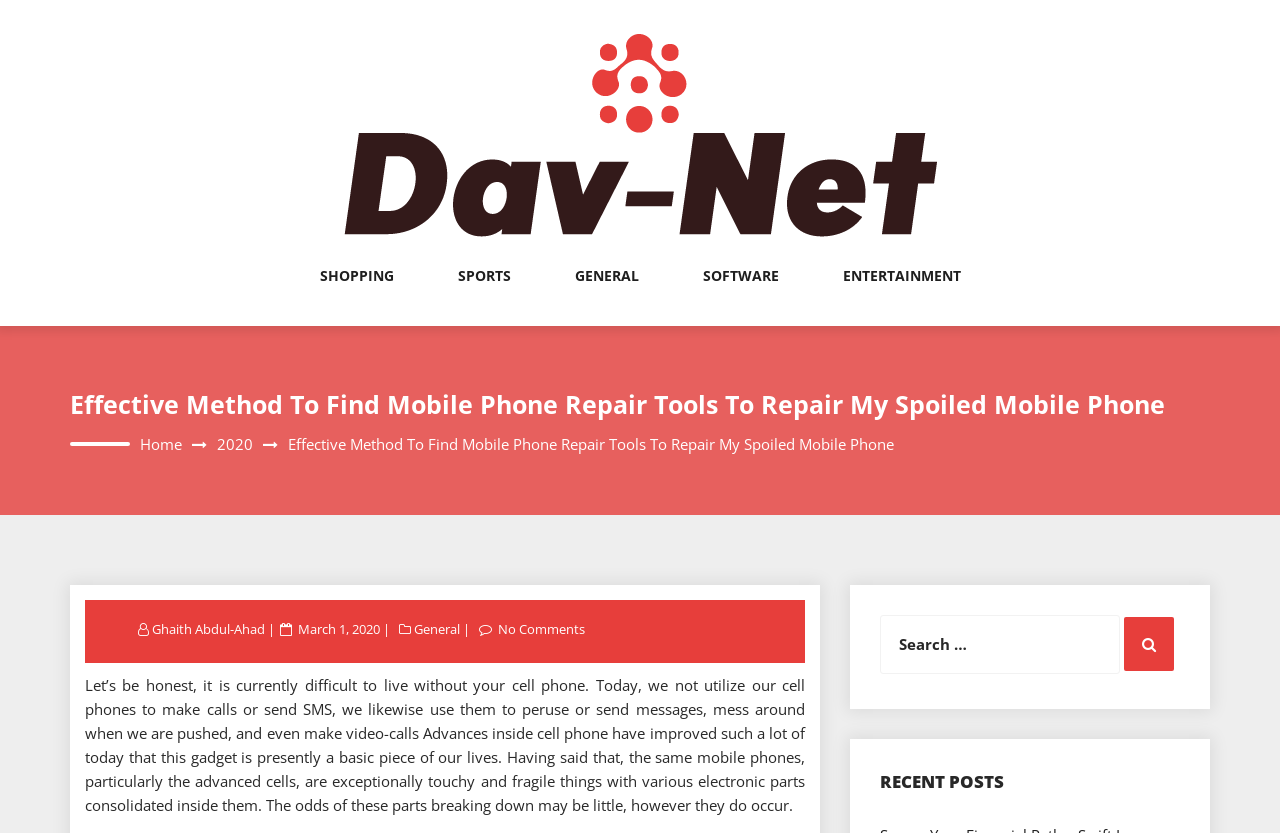Please mark the clickable region by giving the bounding box coordinates needed to complete this instruction: "View the post of Ghaith Abdul-Ahad".

[0.119, 0.744, 0.209, 0.766]